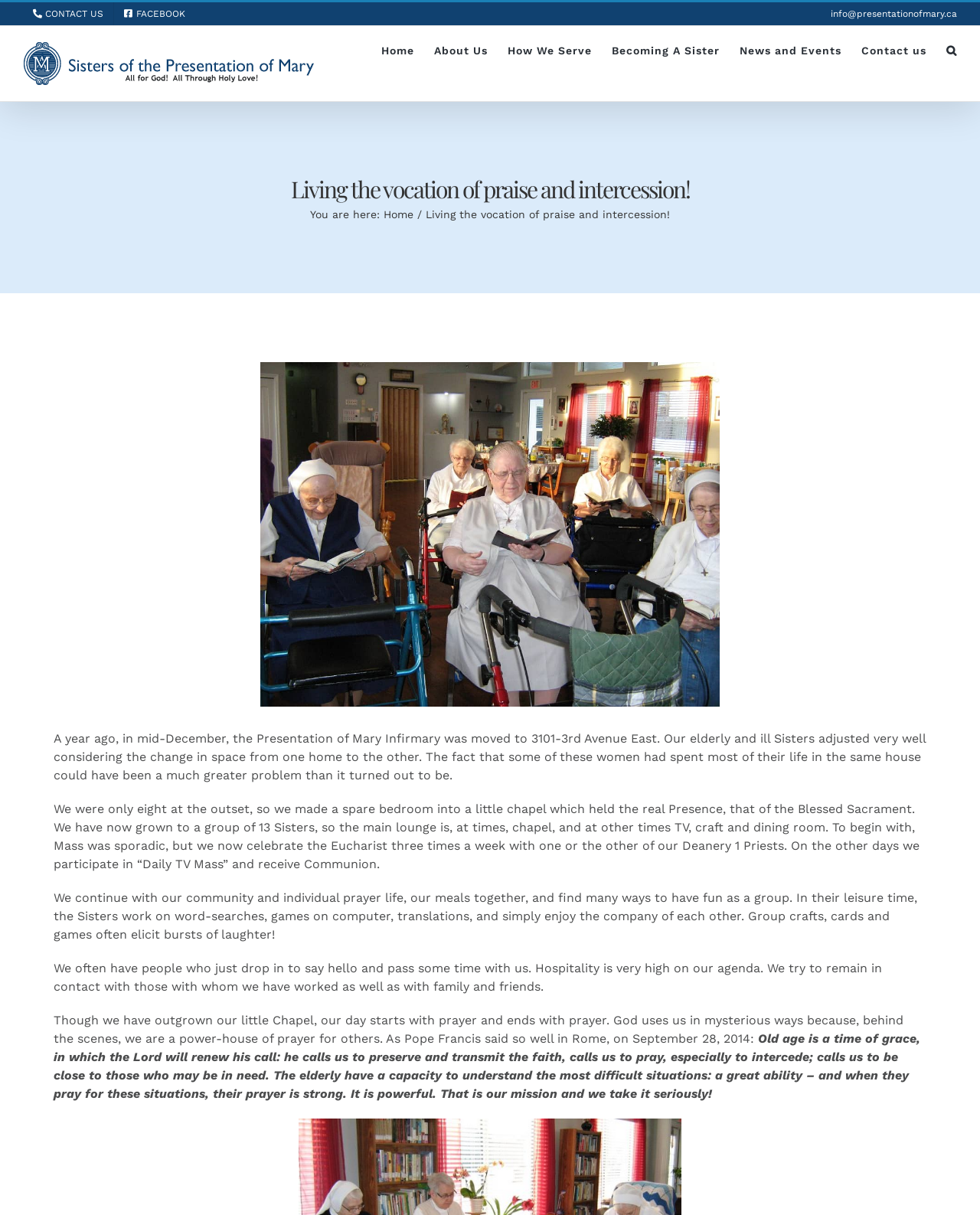Please mark the bounding box coordinates of the area that should be clicked to carry out the instruction: "Click on the 'CONTACT ME' link".

None